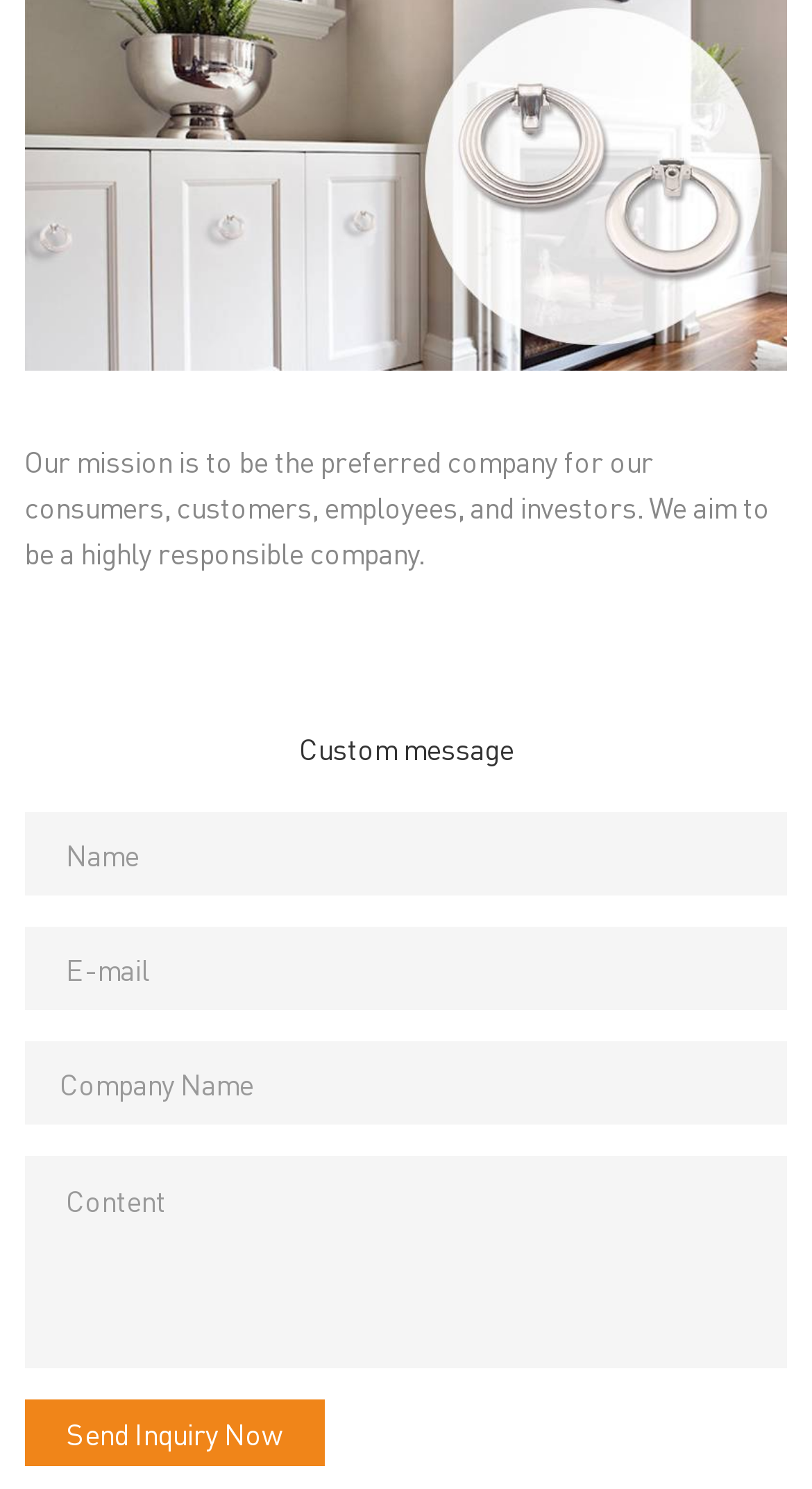How many text fields are in the form?
Offer a detailed and full explanation in response to the question.

The form on the webpage contains four text fields: 'Name', 'E-mail', 'Company Name', and 'Content'.